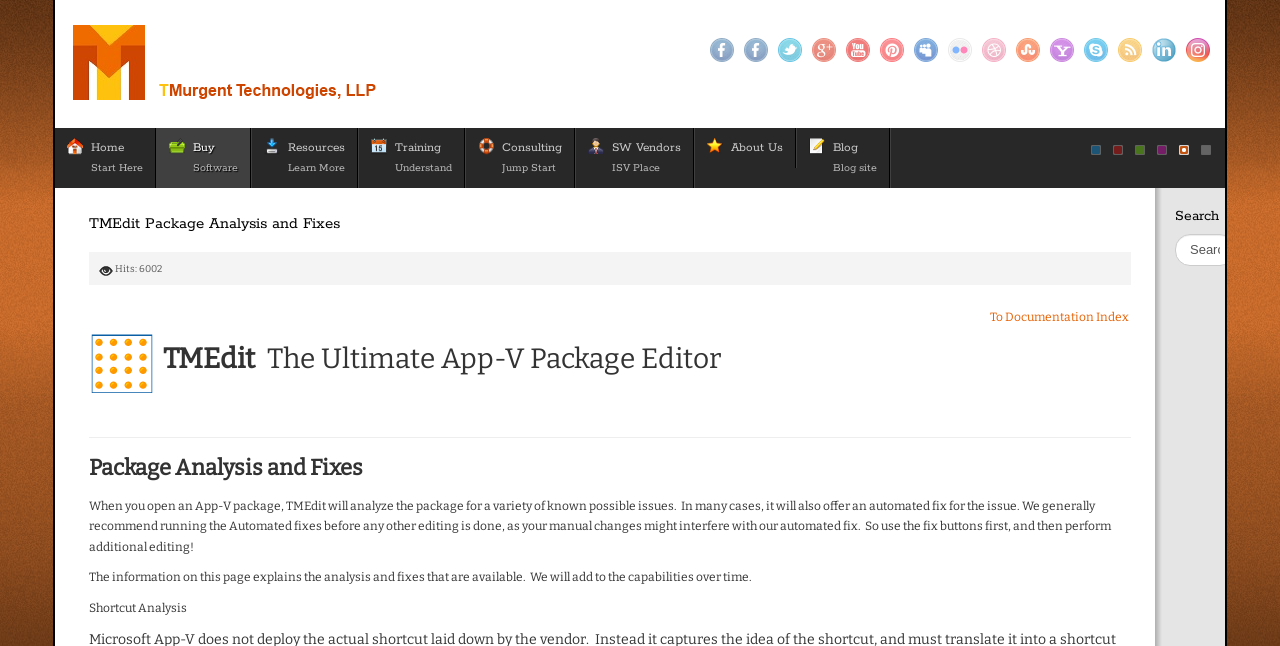What is the topic of the main content?
Using the image as a reference, deliver a detailed and thorough answer to the question.

The main content of the webpage discusses the analysis and fixes of App-V packages, including the automated fixes provided by TMEdit and the importance of running these fixes before manual editing.